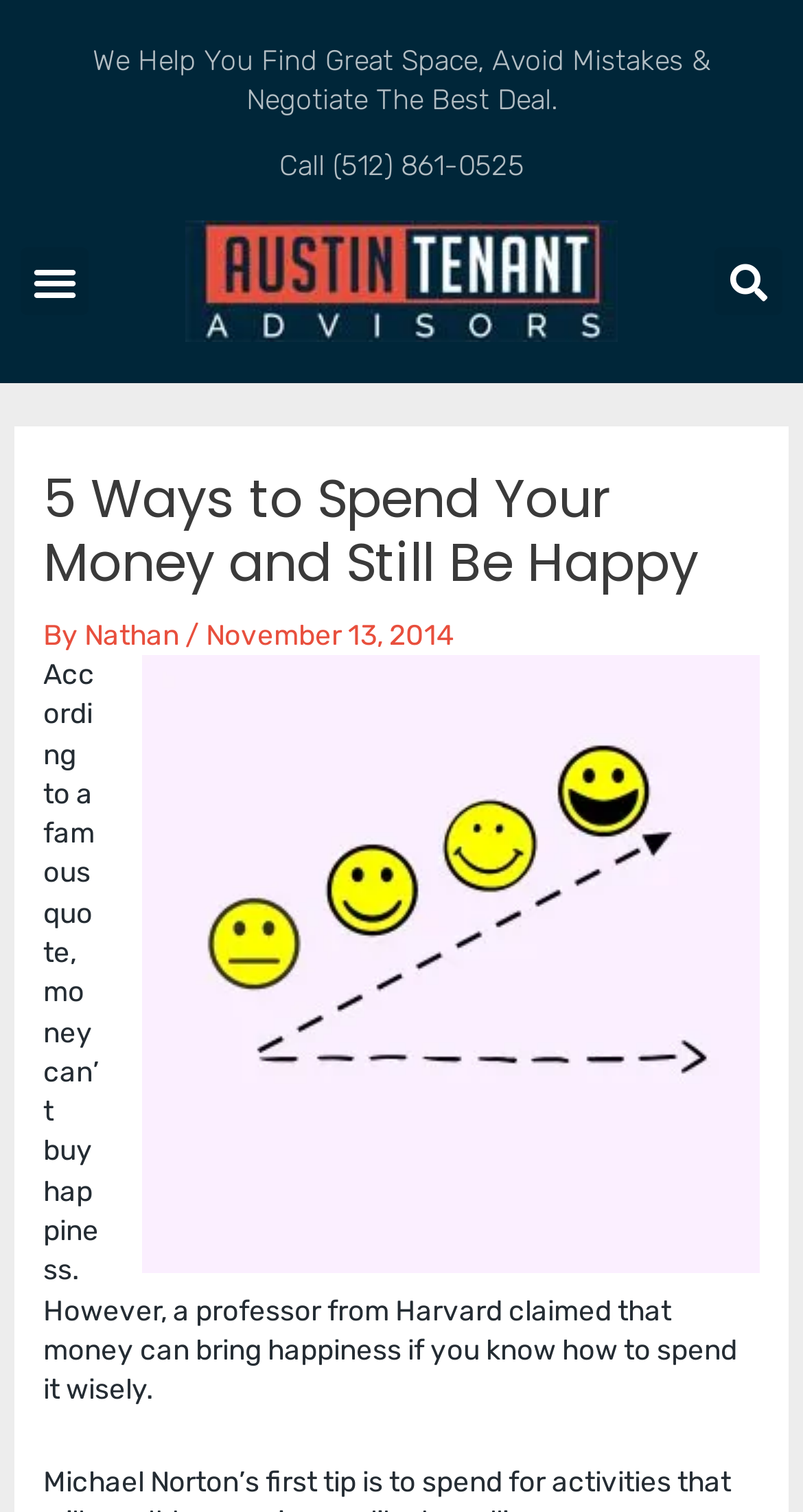Who wrote the article?
Please provide a detailed answer to the question.

I found the author's name by looking at the link element with the text 'Nathan' which is located below the main heading and above the article content.